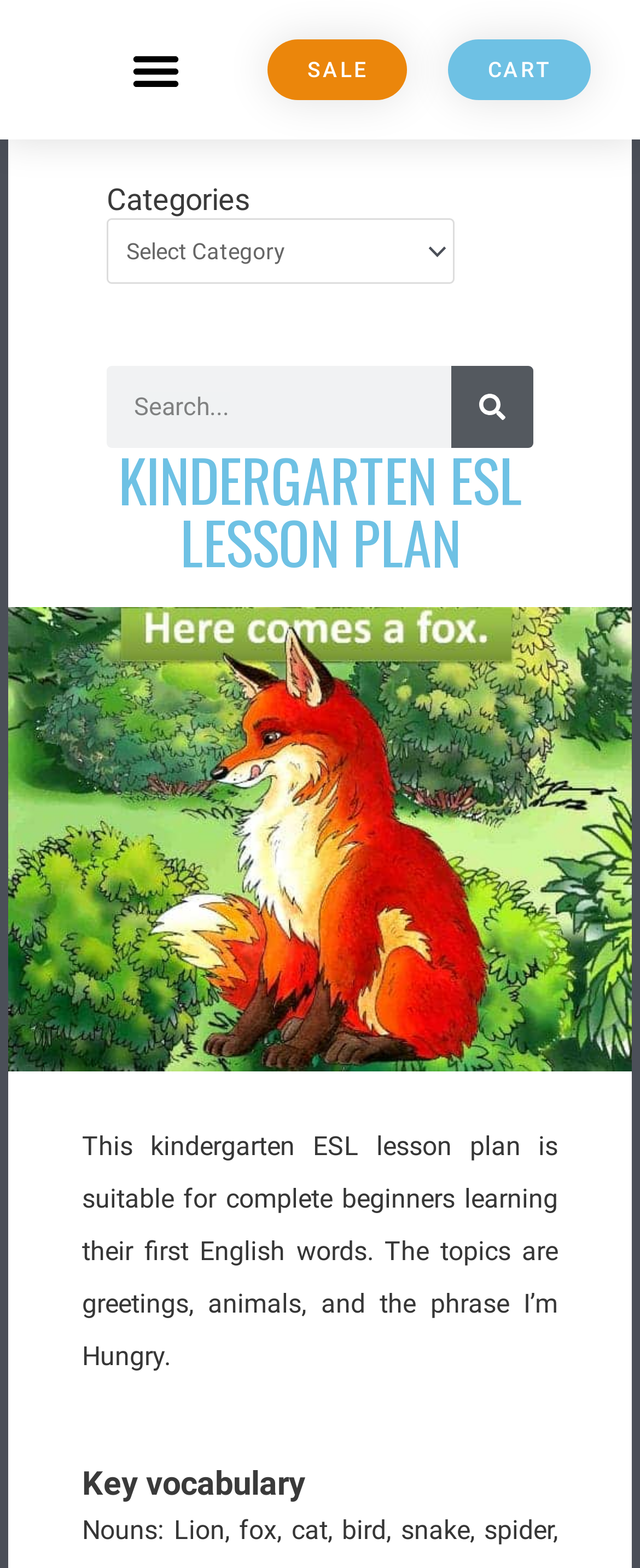Using the format (top-left x, top-left y, bottom-right x, bottom-right y), provide the bounding box coordinates for the described UI element. All values should be floating point numbers between 0 and 1: Menu

[0.186, 0.021, 0.301, 0.068]